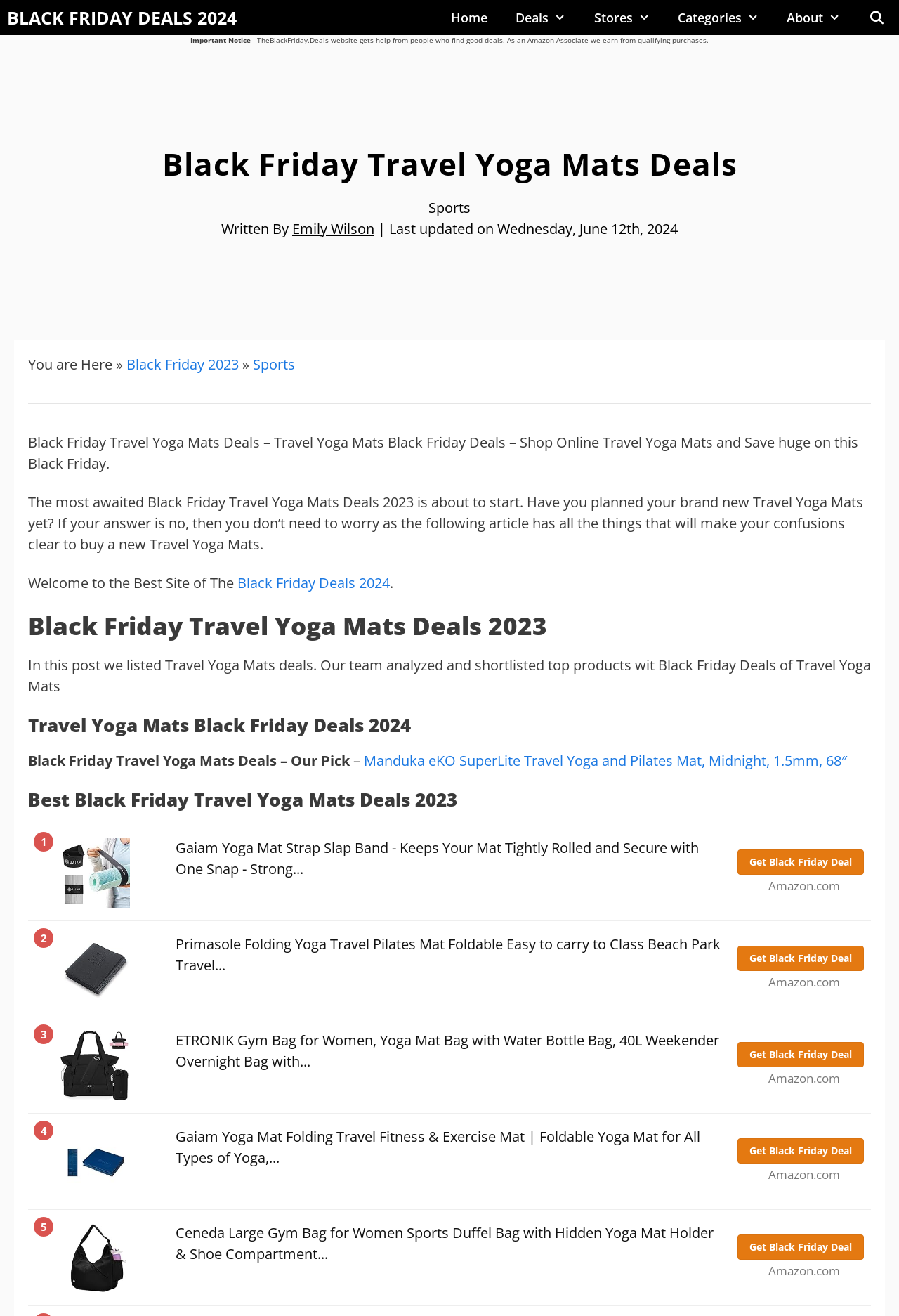From the image, can you give a detailed response to the question below:
What is the theme of the webpage?

The theme of the webpage is Black Friday Travel Yoga Mats Deals, which is evident from the title, headings, and content of the webpage.